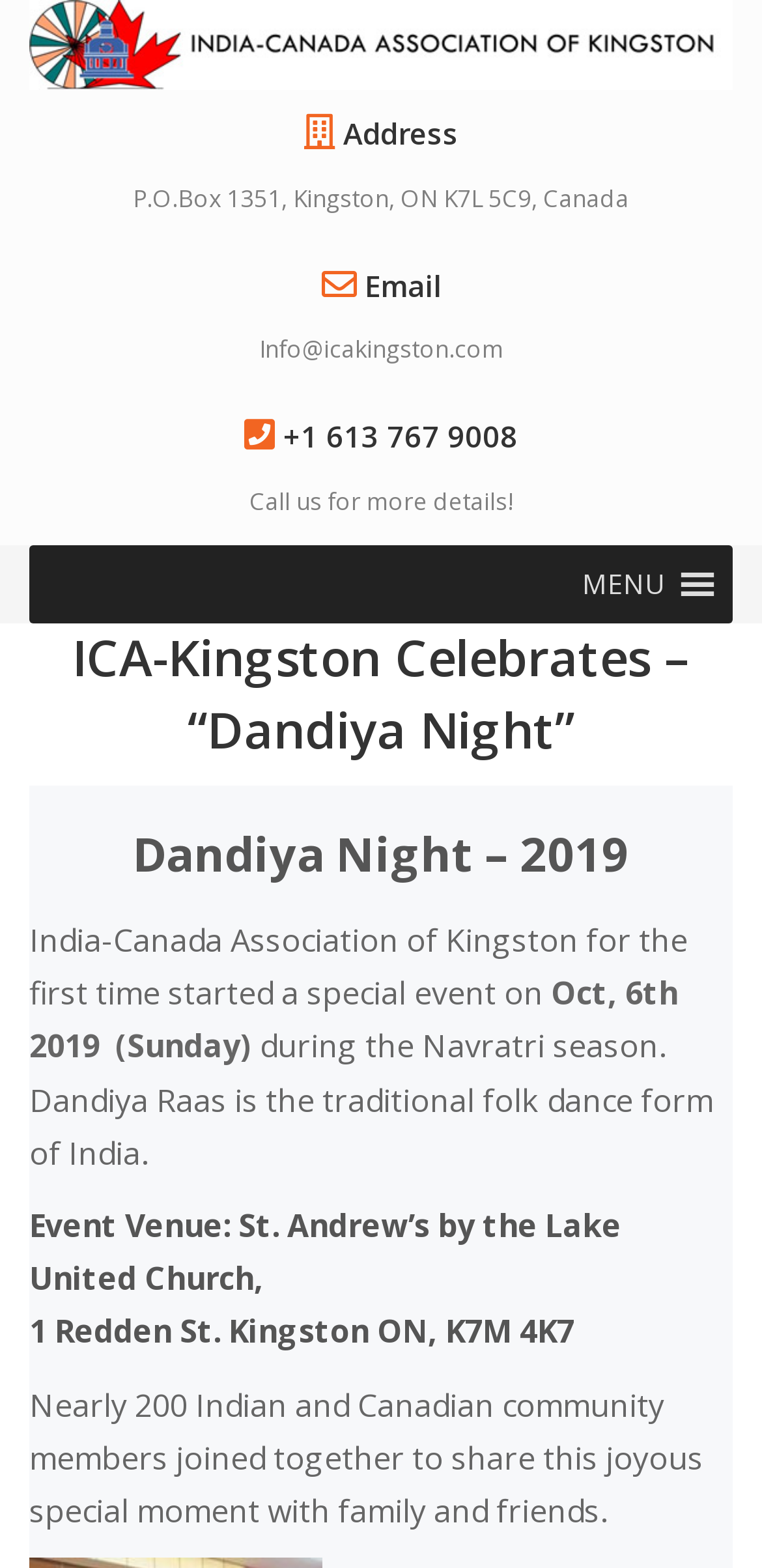Bounding box coordinates are specified in the format (top-left x, top-left y, bottom-right x, bottom-right y). All values are floating point numbers bounded between 0 and 1. Please provide the bounding box coordinate of the region this sentence describes: ICA-Kingston Celebrates – “Dandiya Night”

[0.095, 0.398, 0.905, 0.487]